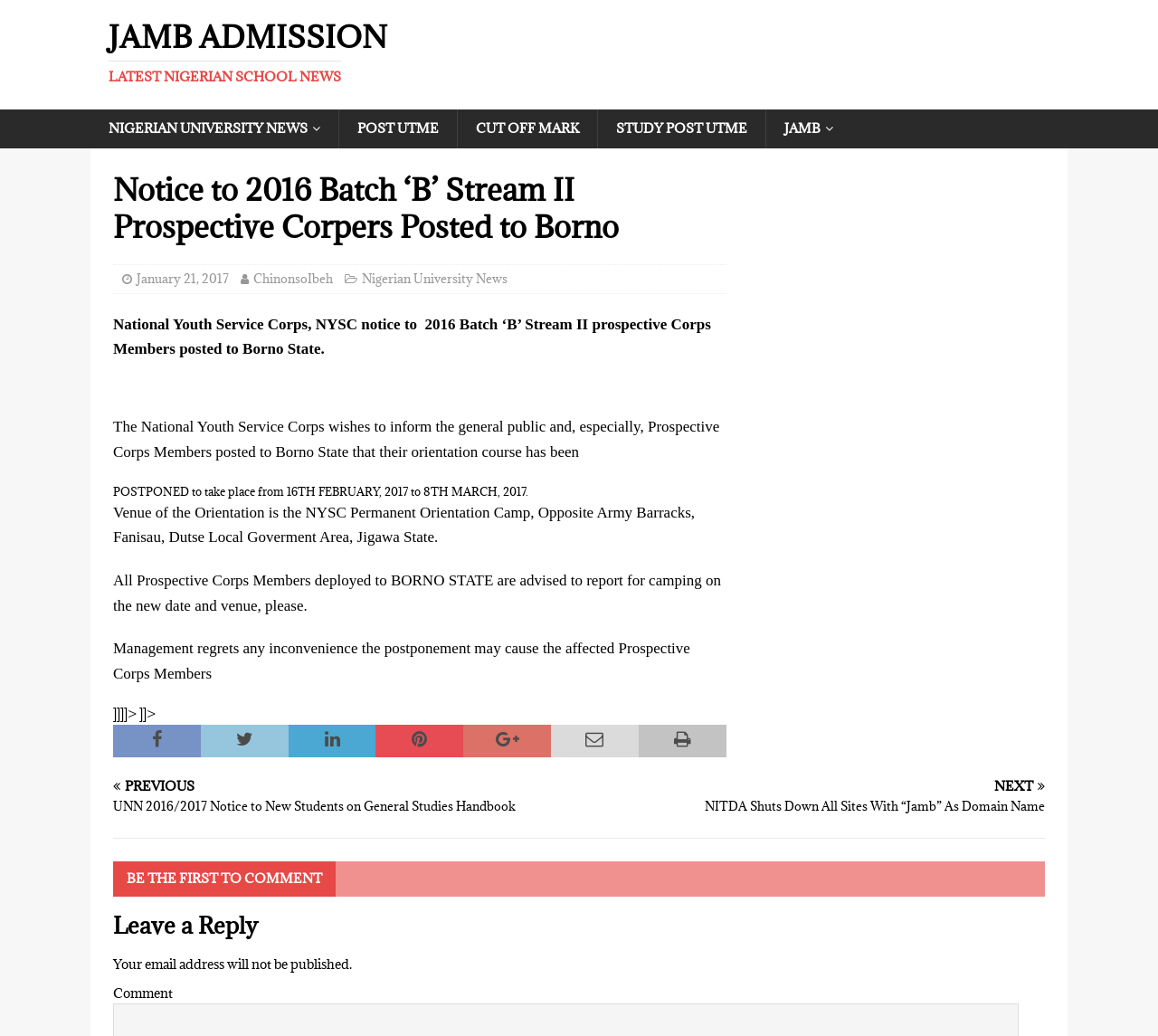Please answer the following question as detailed as possible based on the image: 
Who is the author of the post?

The author of the post is ChinonsoIbeh, as indicated by the link 'ChinonsoIbeh' in the article section of the webpage.